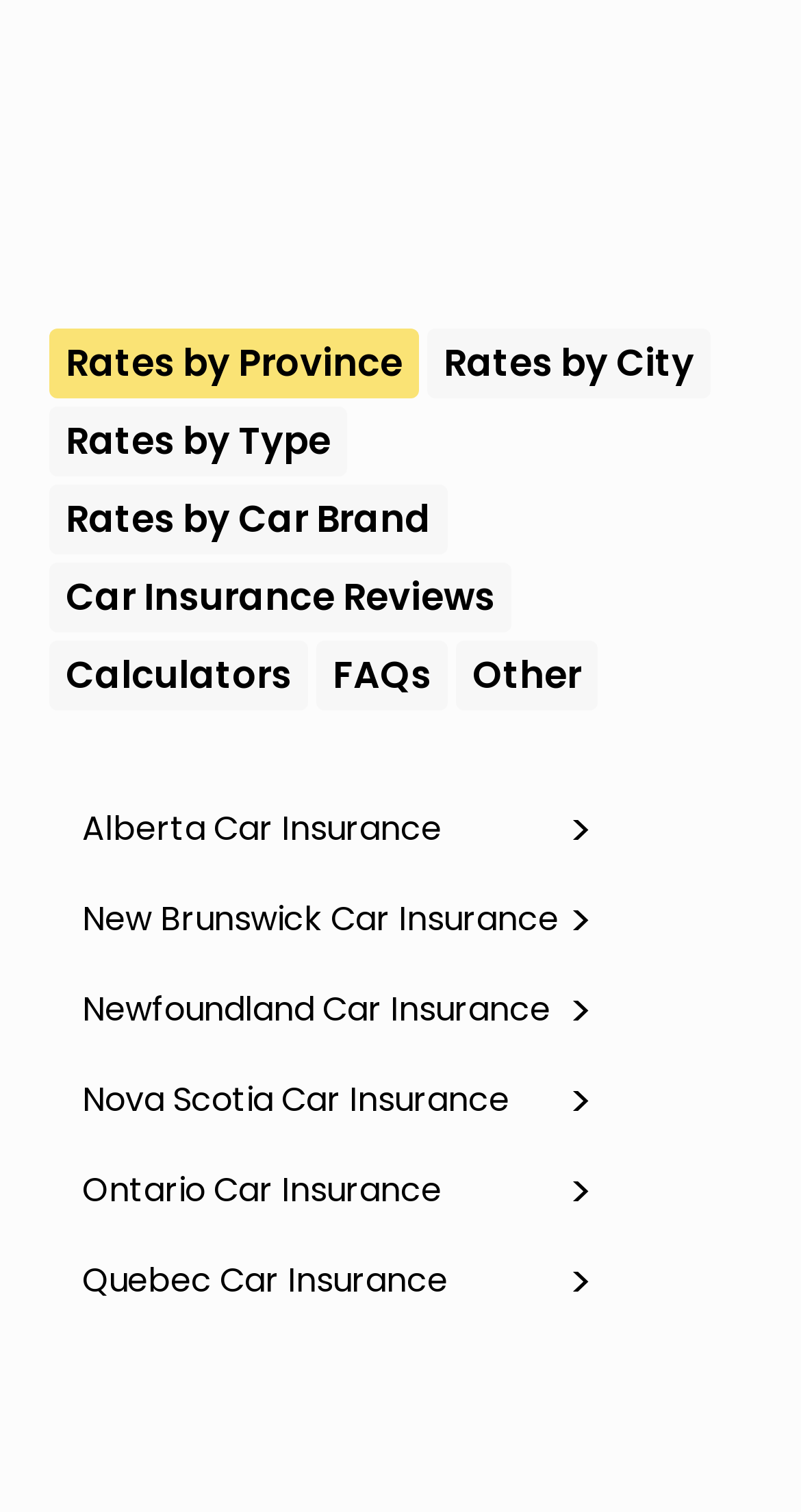What is the last section listed on the webpage?
Based on the image, give a concise answer in the form of a single word or short phrase.

Other